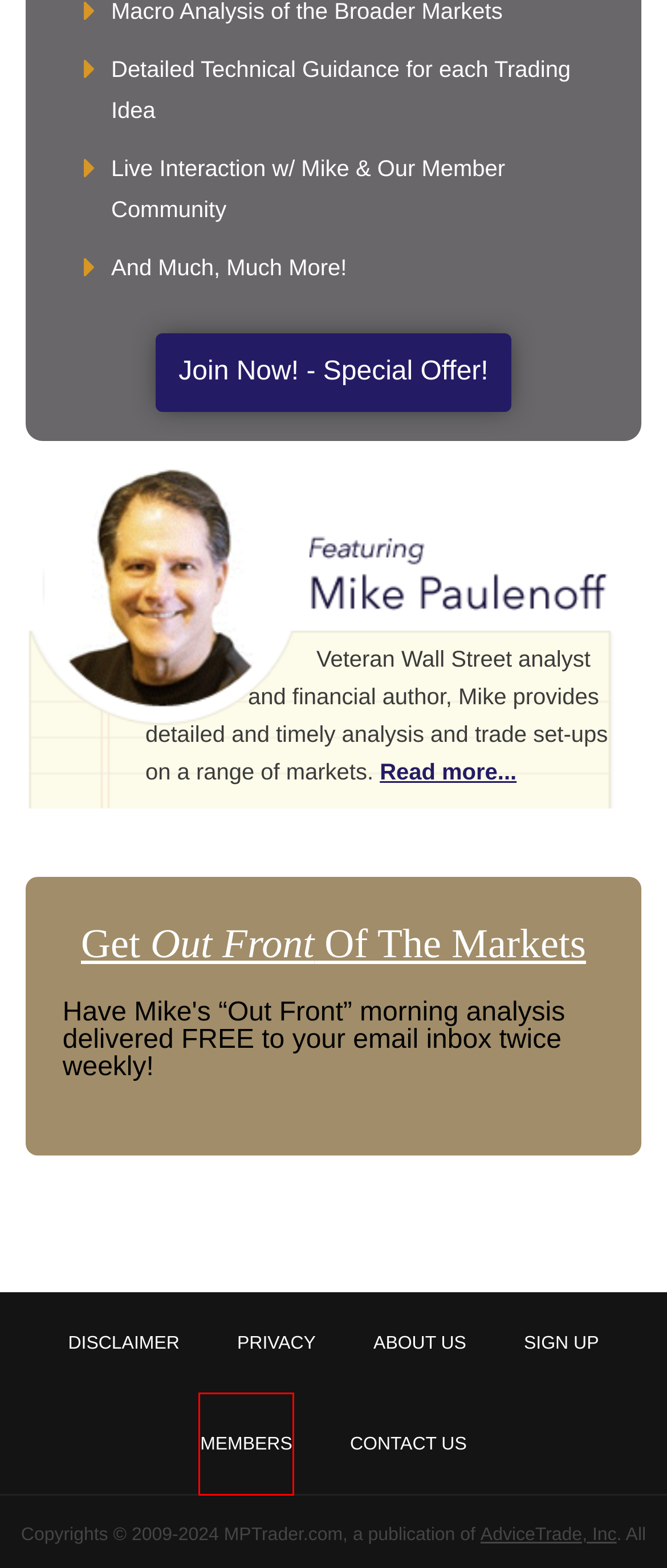You have received a screenshot of a webpage with a red bounding box indicating a UI element. Please determine the most fitting webpage description that matches the new webpage after clicking on the indicated element. The choices are:
A. Login - MPTrader
B. Privacy Policy - MPTrader
C. AdviceTrade - Trading Together
D. Contact Us - MPTrader
E. Sign-Up to MPTrader
F. About MPTrader
G. Get Out Front with Mike Paulenoff
H. Disclaimer - MPTrader

A